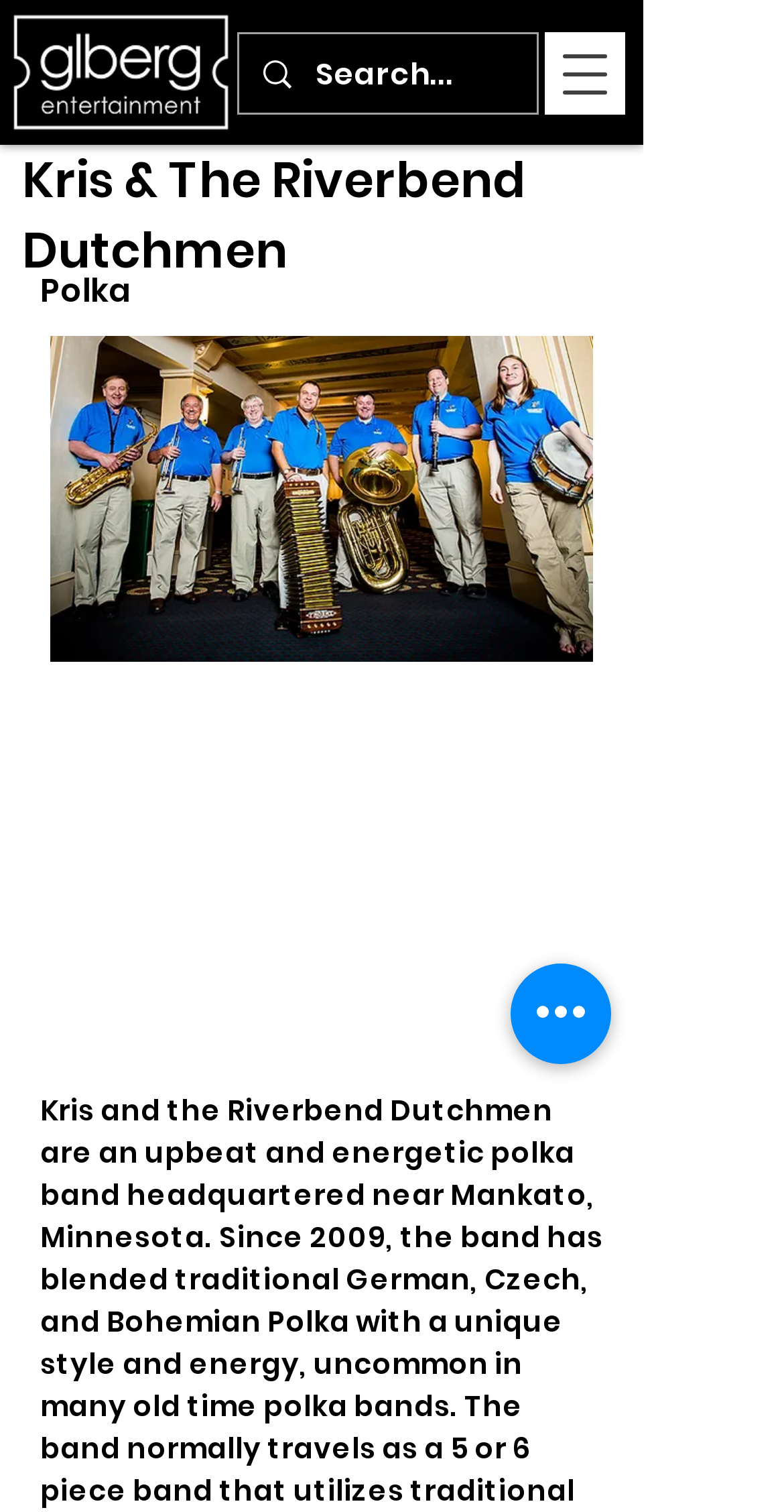Use a single word or phrase to answer the following:
What is the name of the entertainment company?

G.L. Berg Entertainment